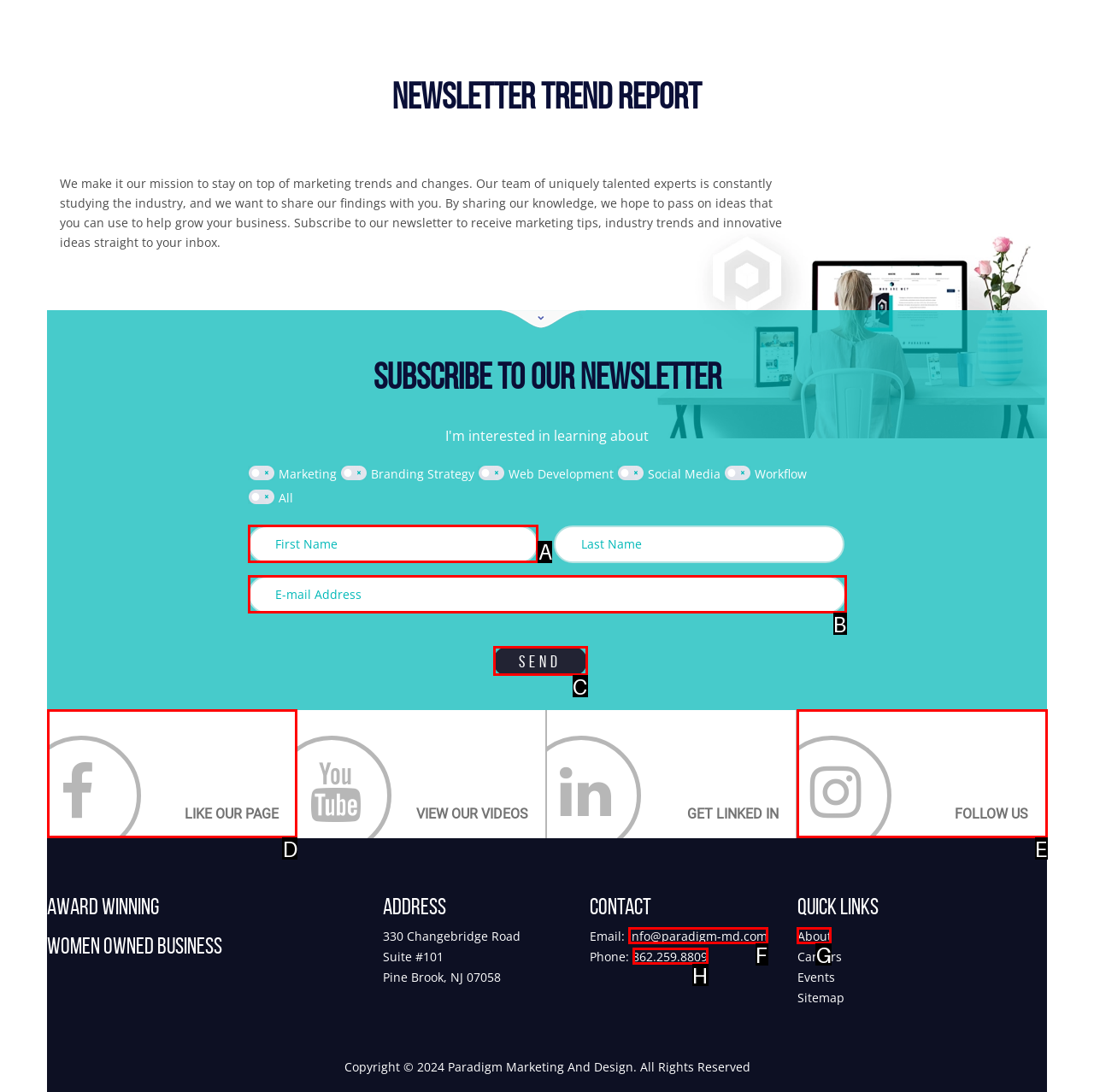Identify the letter of the UI element you need to select to accomplish the task: Enter your first name.
Respond with the option's letter from the given choices directly.

A